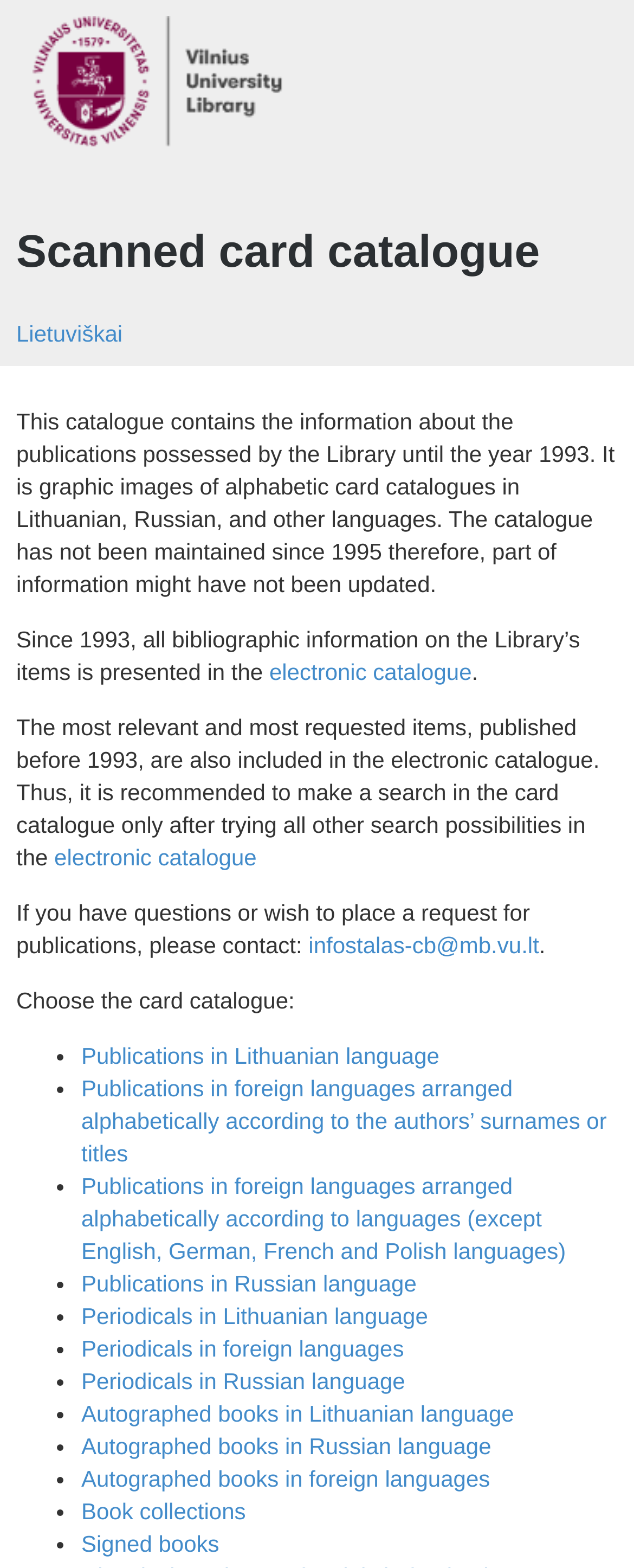Locate the bounding box coordinates of the element that needs to be clicked to carry out the instruction: "View the electronic catalogue". The coordinates should be given as four float numbers ranging from 0 to 1, i.e., [left, top, right, bottom].

[0.425, 0.42, 0.744, 0.437]